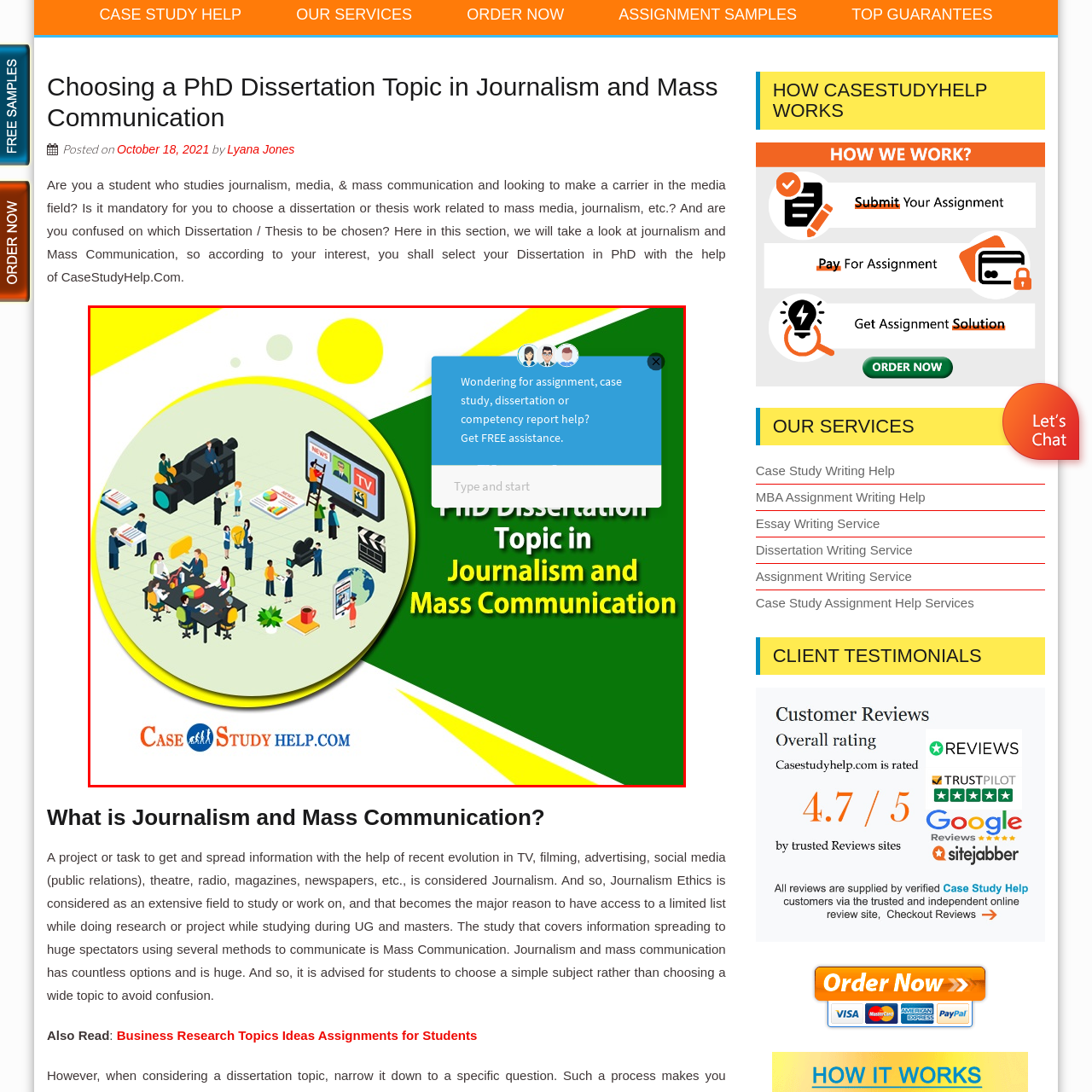What is the purpose of the chat pop-up window?
Observe the image part marked by the red bounding box and give a detailed answer to the question.

The chat pop-up window is visible on the right side of the image, and it is offering assistance for assignments and research. This suggests that the image is not only about selecting a PhD dissertation topic but also about providing support for students navigating their educational journey in journalism and mass communication.